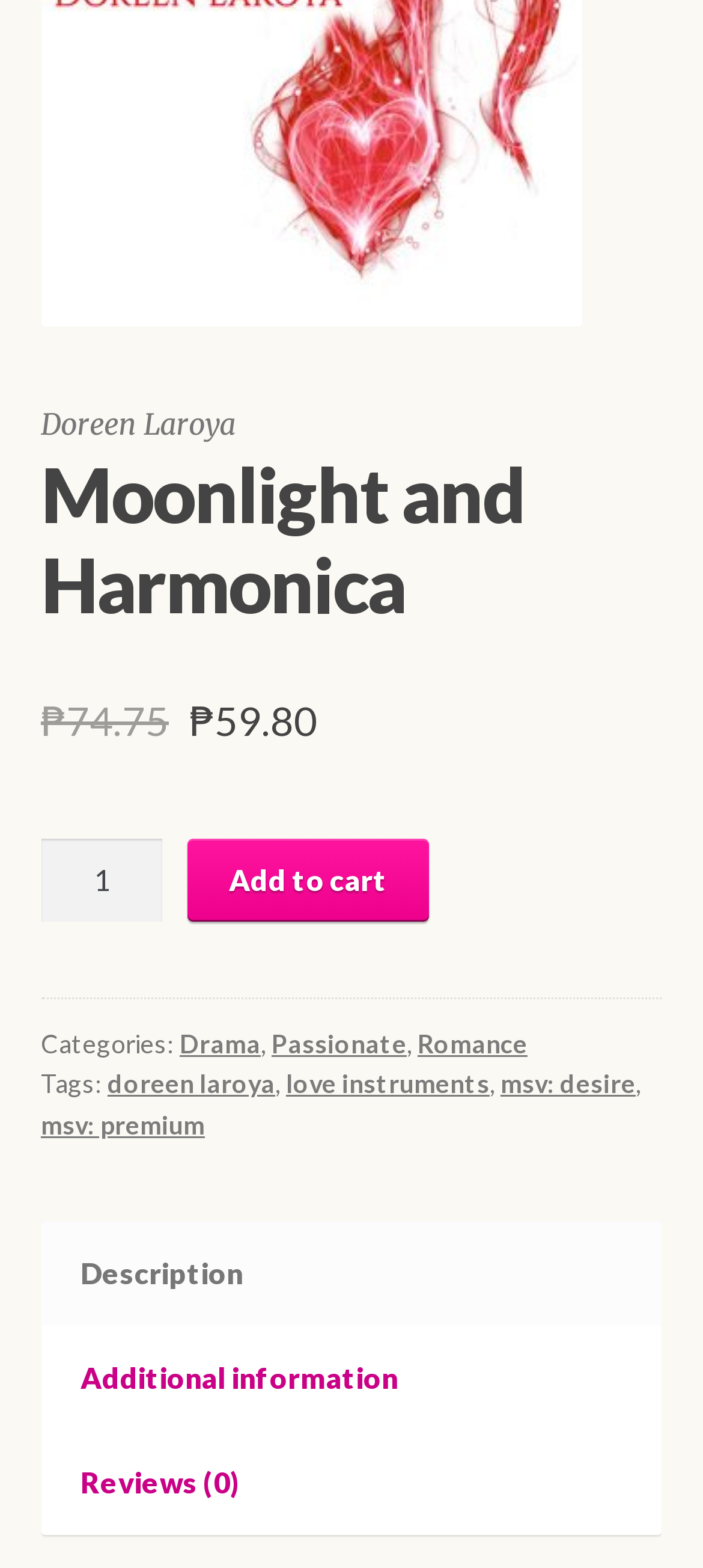Locate the bounding box coordinates of the UI element described by: "Add to cart". Provide the coordinates as four float numbers between 0 and 1, formatted as [left, top, right, bottom].

[0.268, 0.535, 0.609, 0.587]